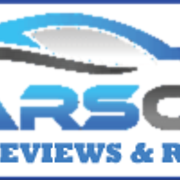Detail everything you observe in the image.

The image features the logo of "Carsoid.com," which specializes in car reviews and related content. The design incorporates vibrant shades of blue and grey, with a stylized graphic of a car above the text. This branding emphasizes the site’s focus on automotive insights and service comparisons, making it recognizable in the realm of car enthusiasts and buyers seeking expert advice. Carsoid.com aims to be a reliable resource for information and guidance on various vehicles, ensuring users find the best options tailored to their needs.